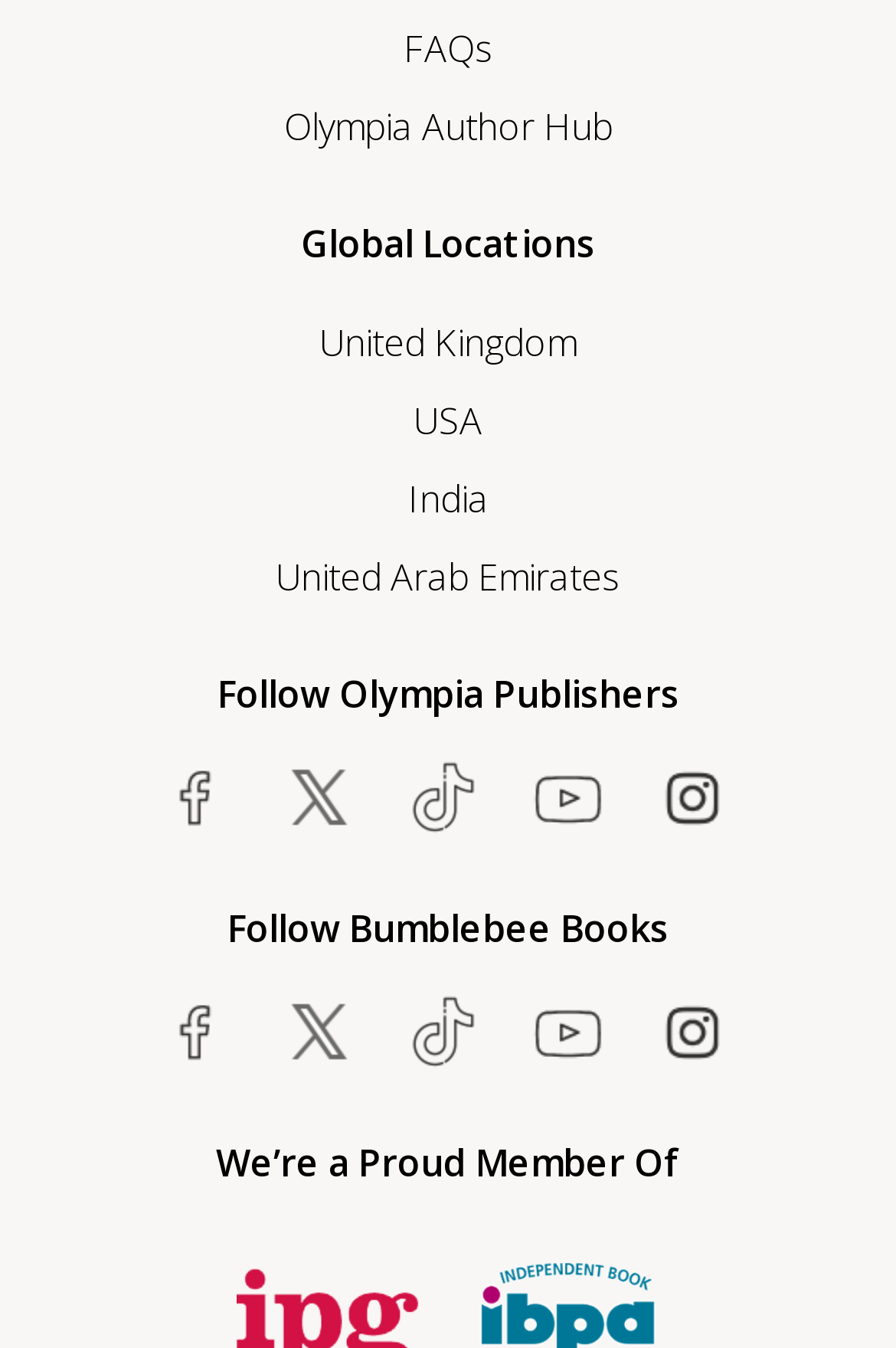Using the webpage screenshot, find the UI element described by title="Like Us on Facebook". Provide the bounding box coordinates in the format (top-left x, top-left y, bottom-right x, bottom-right y), ensuring all values are floating point numbers between 0 and 1.

[0.159, 0.564, 0.277, 0.619]